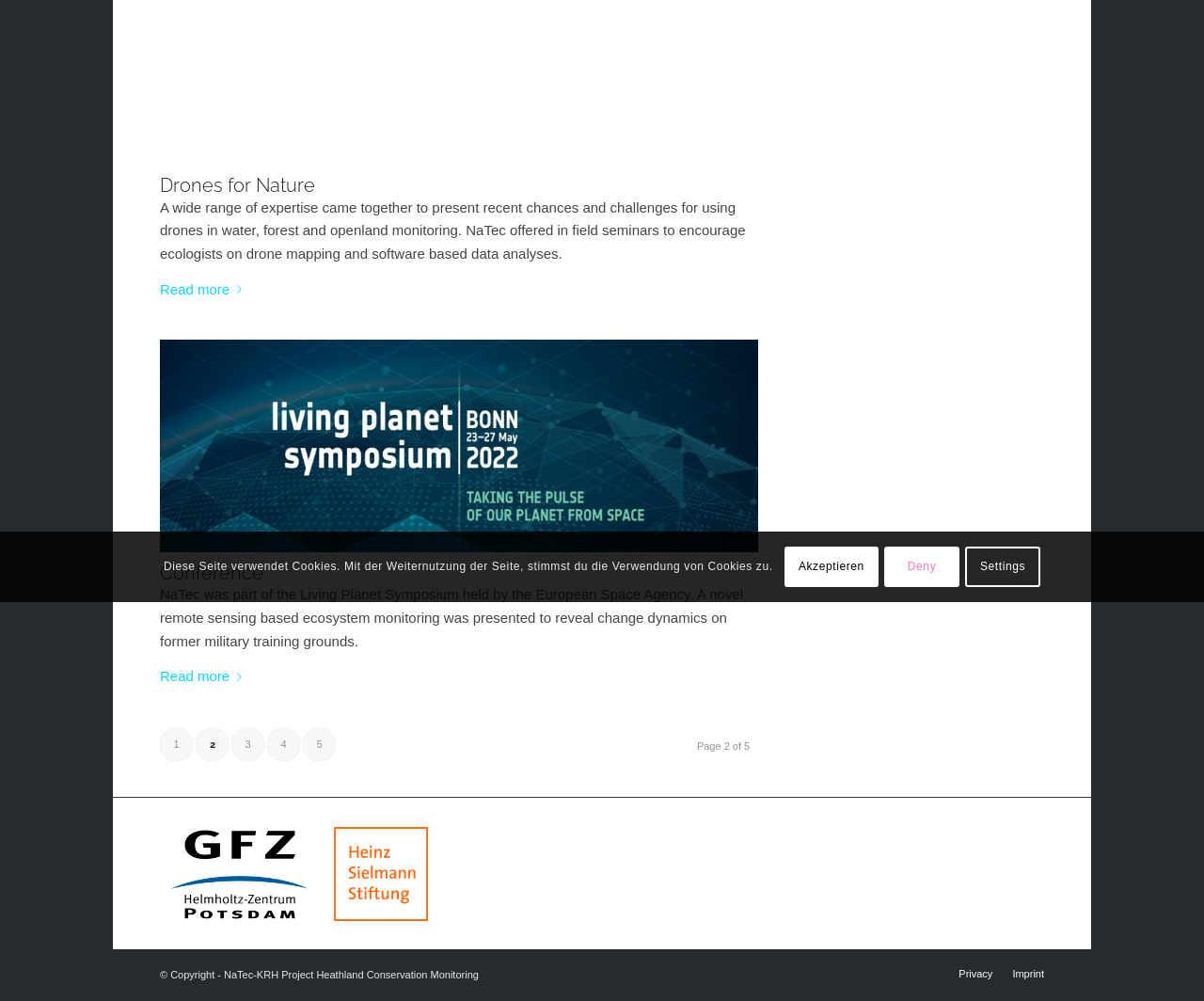Based on the provided description, "Read more", find the bounding box of the corresponding UI element in the screenshot.

[0.133, 0.665, 0.207, 0.689]